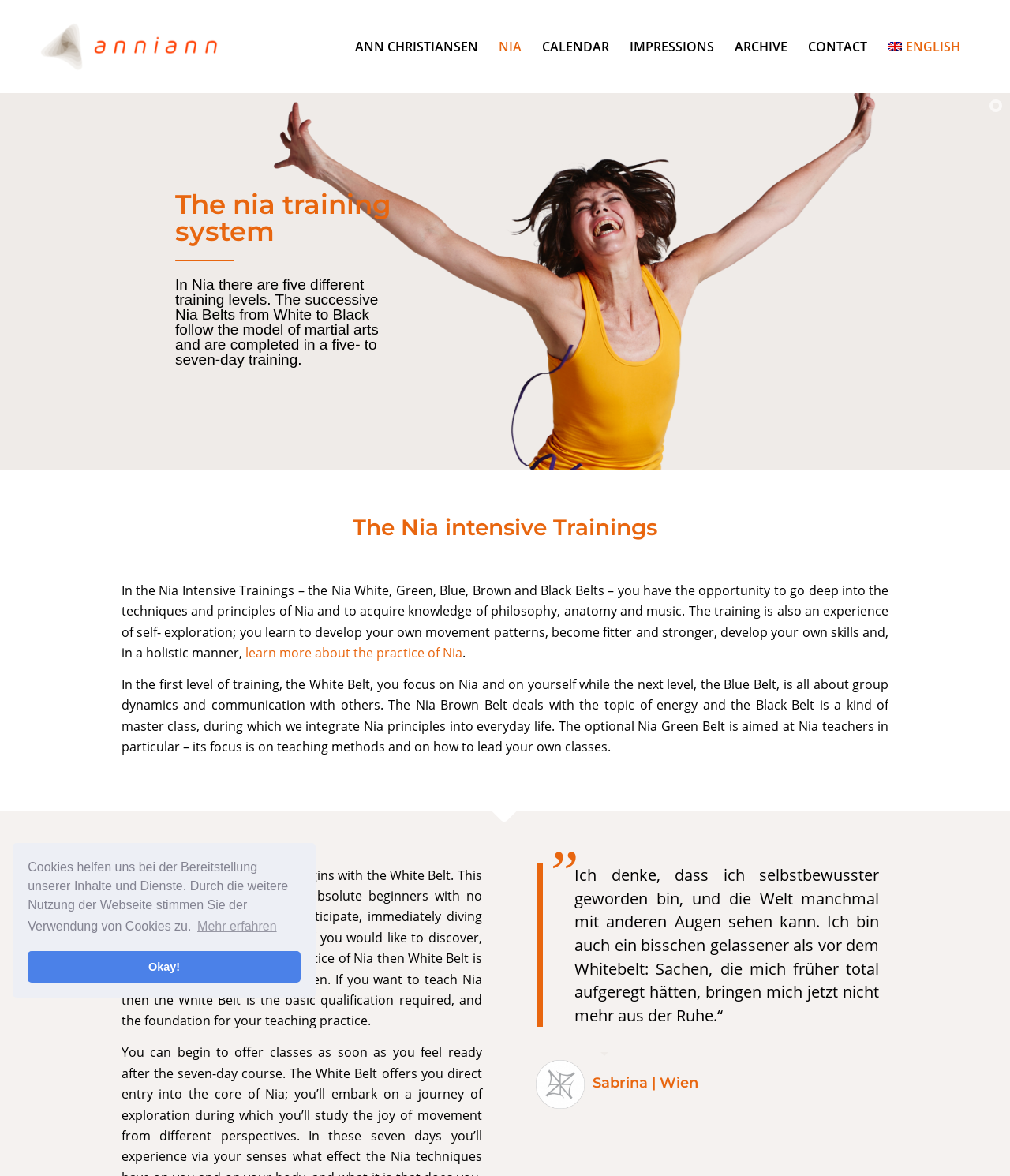Identify the bounding box coordinates of the part that should be clicked to carry out this instruction: "learn more about the practice of Nia".

[0.243, 0.548, 0.457, 0.562]